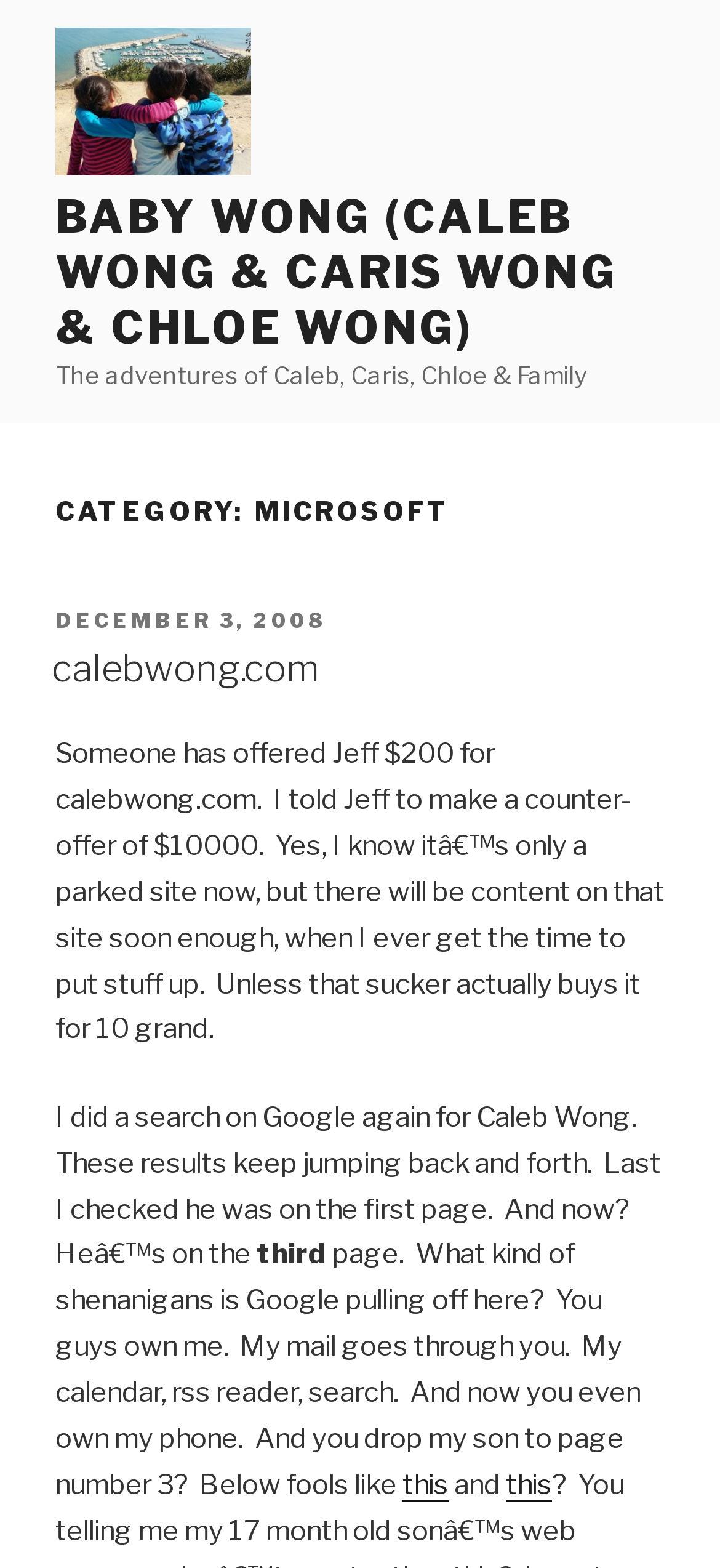Please determine the bounding box coordinates for the UI element described as: "calebwong.com".

[0.072, 0.412, 0.446, 0.441]